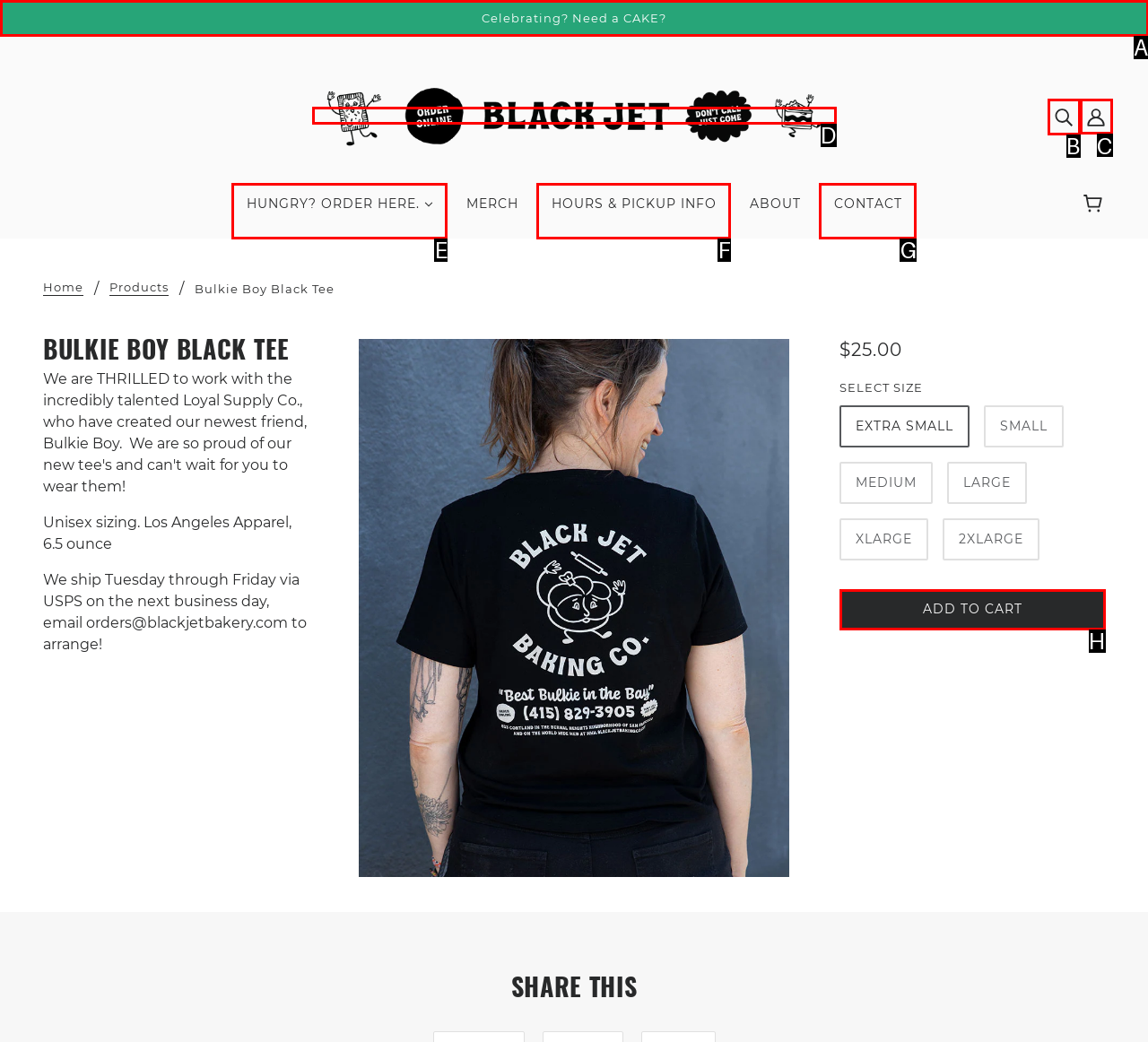Which UI element's letter should be clicked to achieve the task: View account
Provide the letter of the correct choice directly.

C